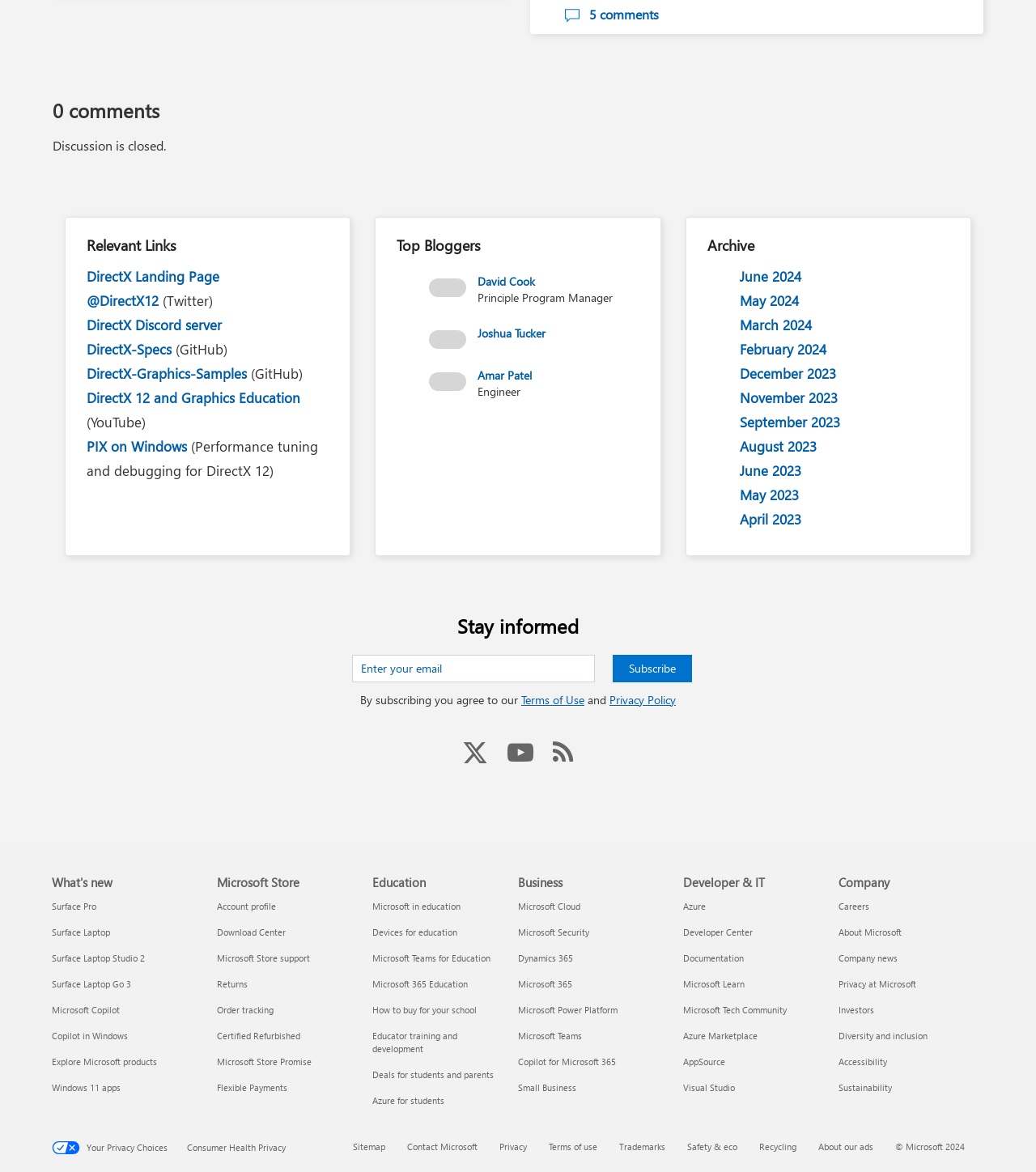What is the number of comments?
Answer briefly with a single word or phrase based on the image.

0